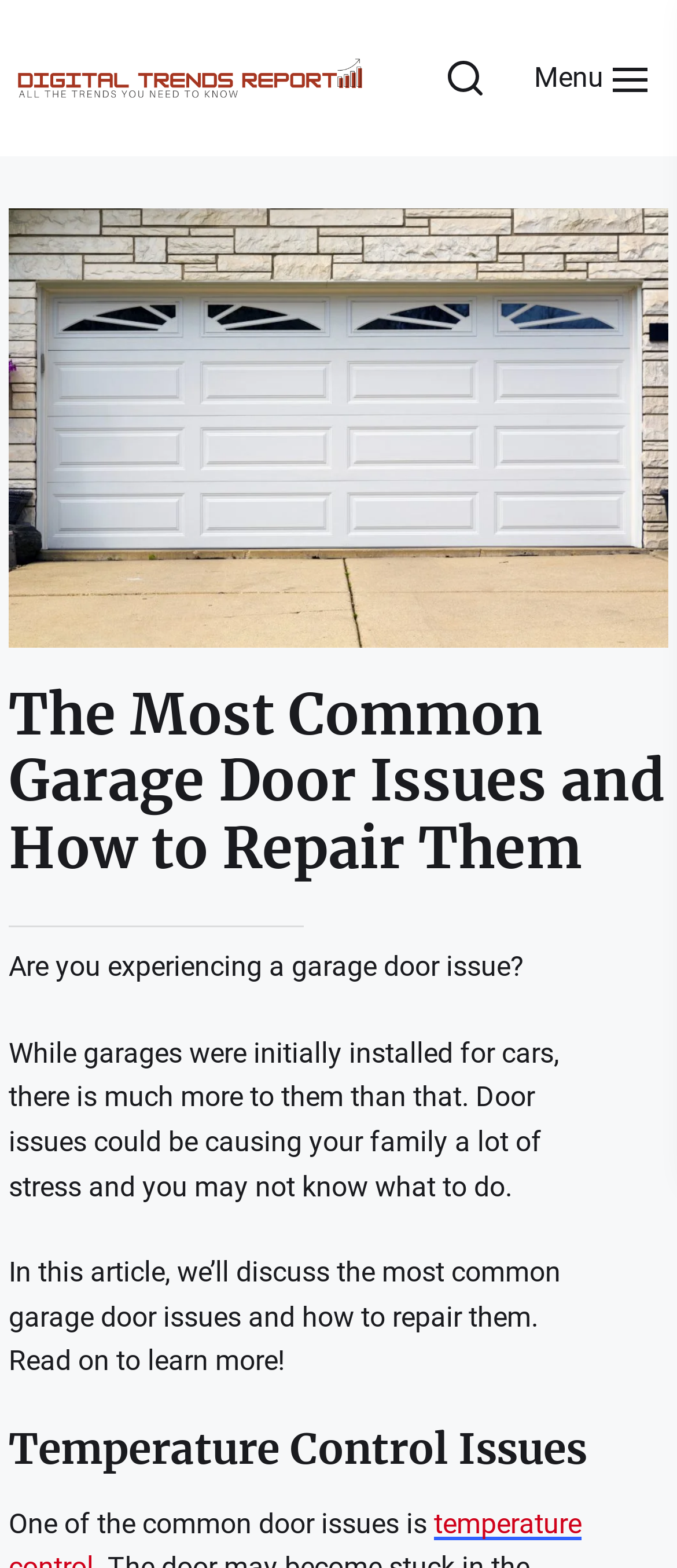Create an elaborate caption that covers all aspects of the webpage.

The webpage is about common garage door issues and their repairs. At the top left, there is a link to "Digital Trends Report" accompanied by an image with the same name. To the right of this link, there are two buttons, one with no label and another labeled "Menu". 

Below the top section, there is a large image that summarizes the content of the webpage, which is about garage door issues and their quick repairs. 

Underneath the image, there is a heading that reads "The Most Common Garage Door Issues and How to Repair Them". 

Following the heading, there are three paragraphs of text. The first paragraph asks if the user is experiencing a garage door issue. The second paragraph explains how garage door issues can cause stress to families and that the article will provide solutions. The third paragraph introduces the content of the article, which is to discuss common garage door issues and their repairs.

Below these paragraphs, there is a heading that reads "Temperature Control Issues", which is likely the first topic discussed in the article. The next paragraph starts to explain one of the common door issues, but the text is cut off.